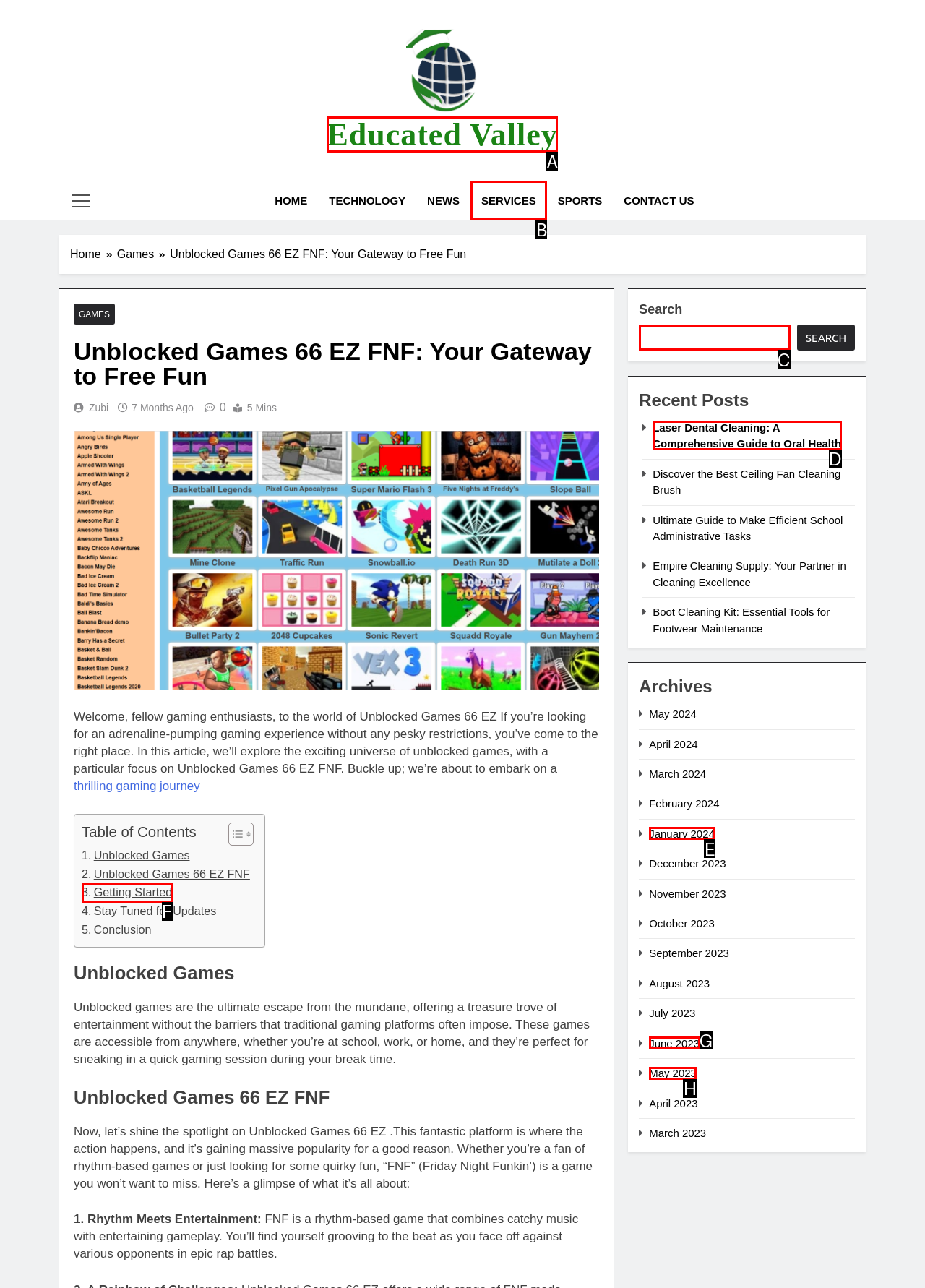Which lettered option should be clicked to achieve the task: Search for something? Choose from the given choices.

C